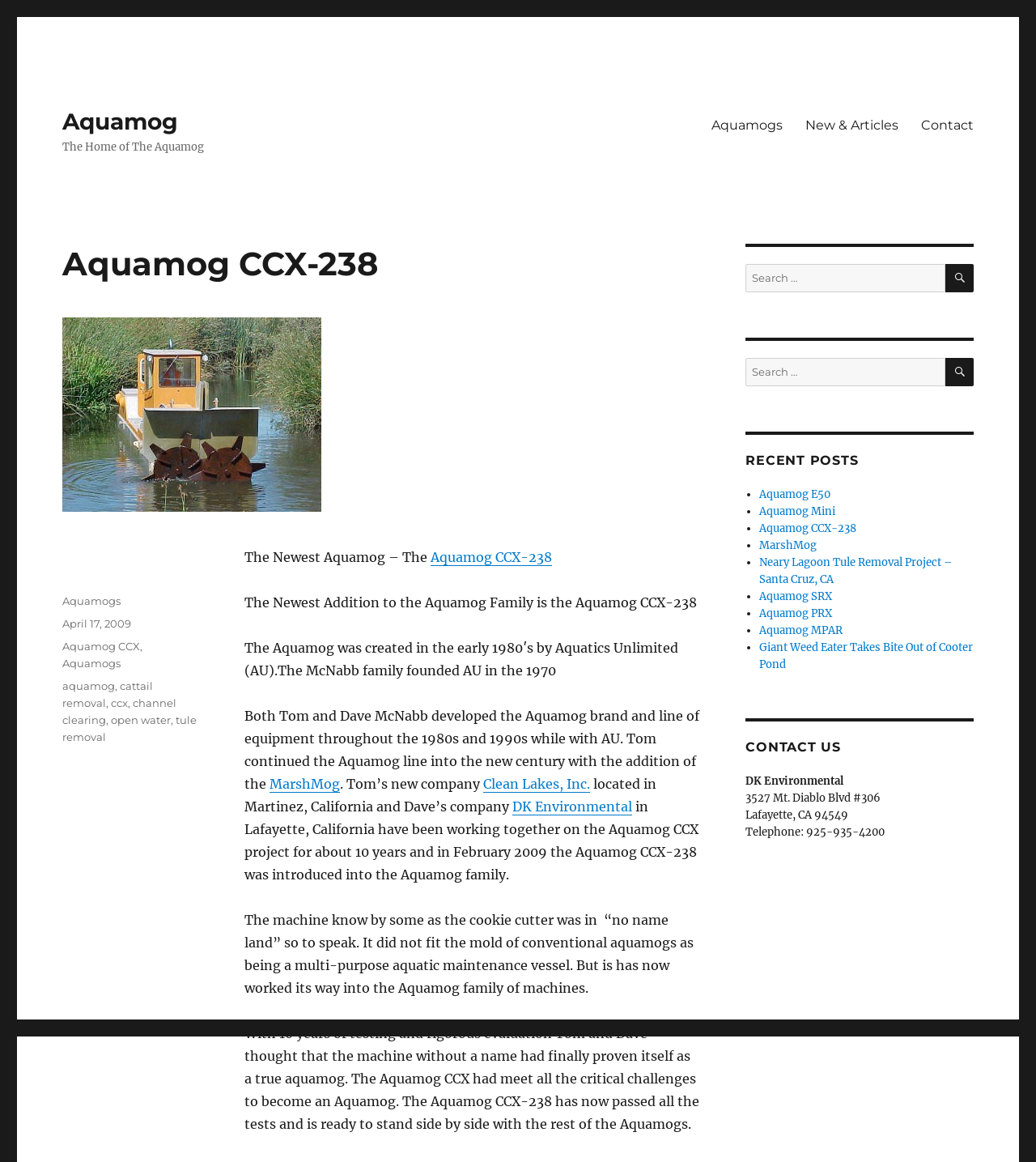What is the purpose of the Aquamog CCX-238?
Answer the question with a thorough and detailed explanation.

The question asks for the purpose of the Aquamog CCX-238. By reading the text on the webpage, we can find the sentence 'It did not fit the mold of conventional aquamogs as being a multi-purpose aquatic maintenance vessel.' which answers the question.